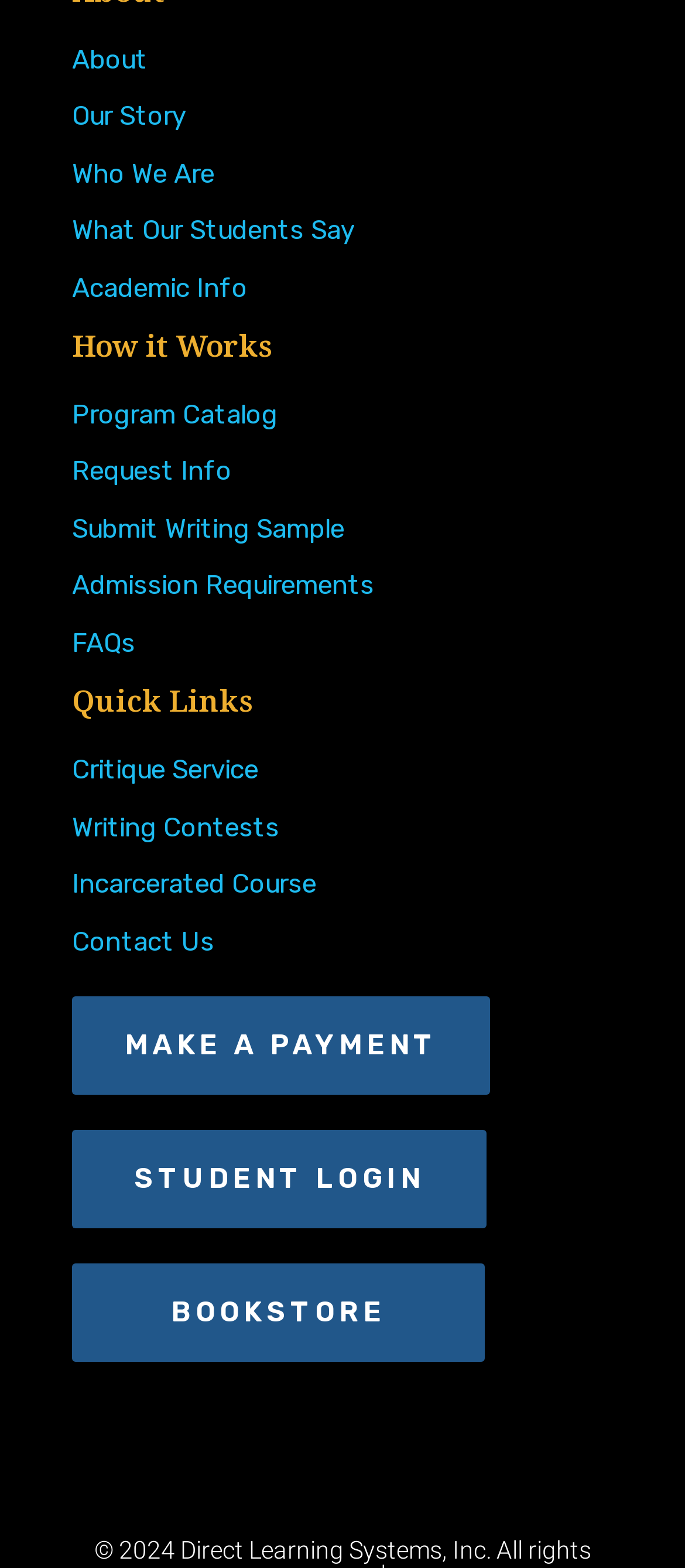What is the text above the 'Request Info' link?
Give a single word or phrase as your answer by examining the image.

How it Works